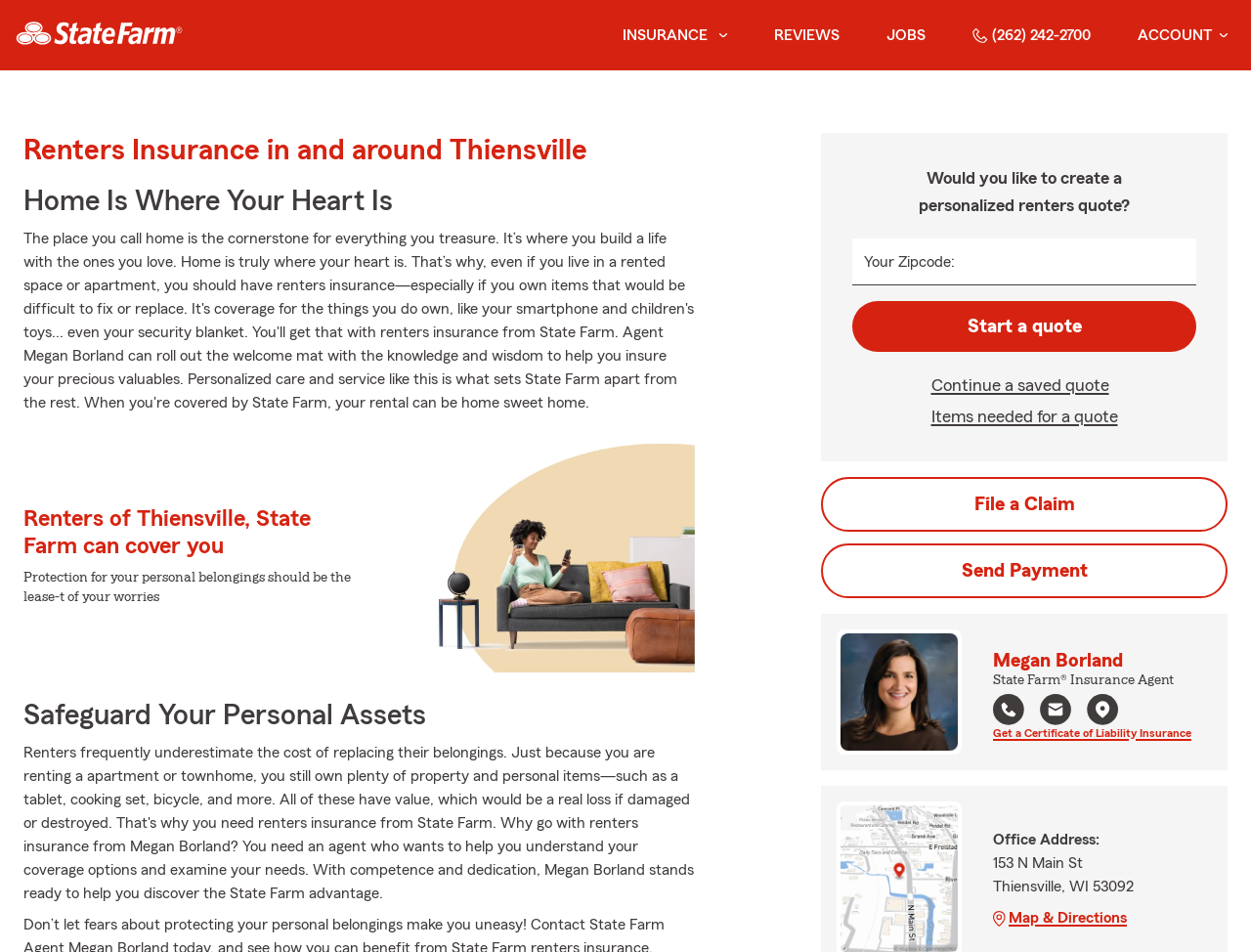Please identify the bounding box coordinates of the area that needs to be clicked to fulfill the following instruction: "Click the State Farm logo."

[0.0, 0.006, 0.159, 0.068]